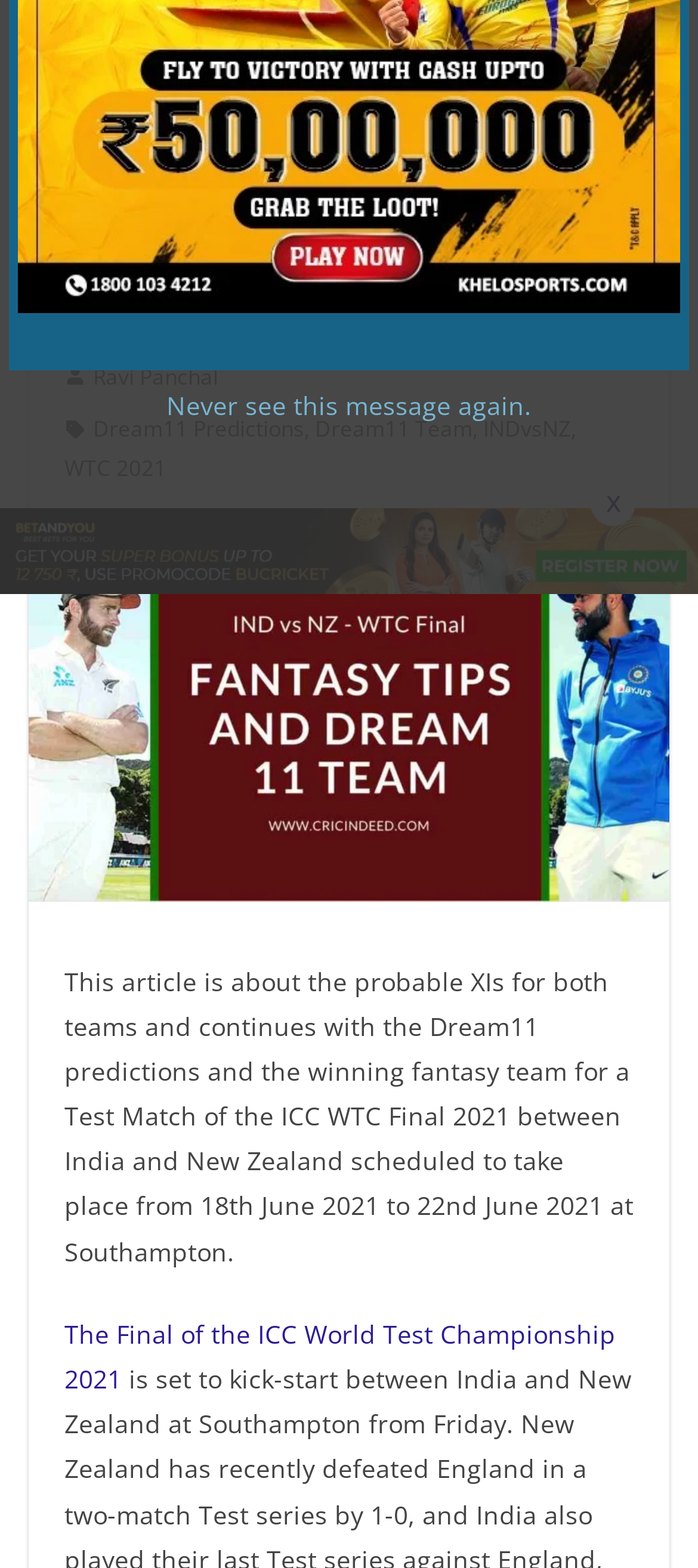Determine the bounding box coordinates of the UI element that matches the following description: "INDvsNZ". The coordinates should be four float numbers between 0 and 1 in the format [left, top, right, bottom].

[0.692, 0.262, 0.818, 0.286]